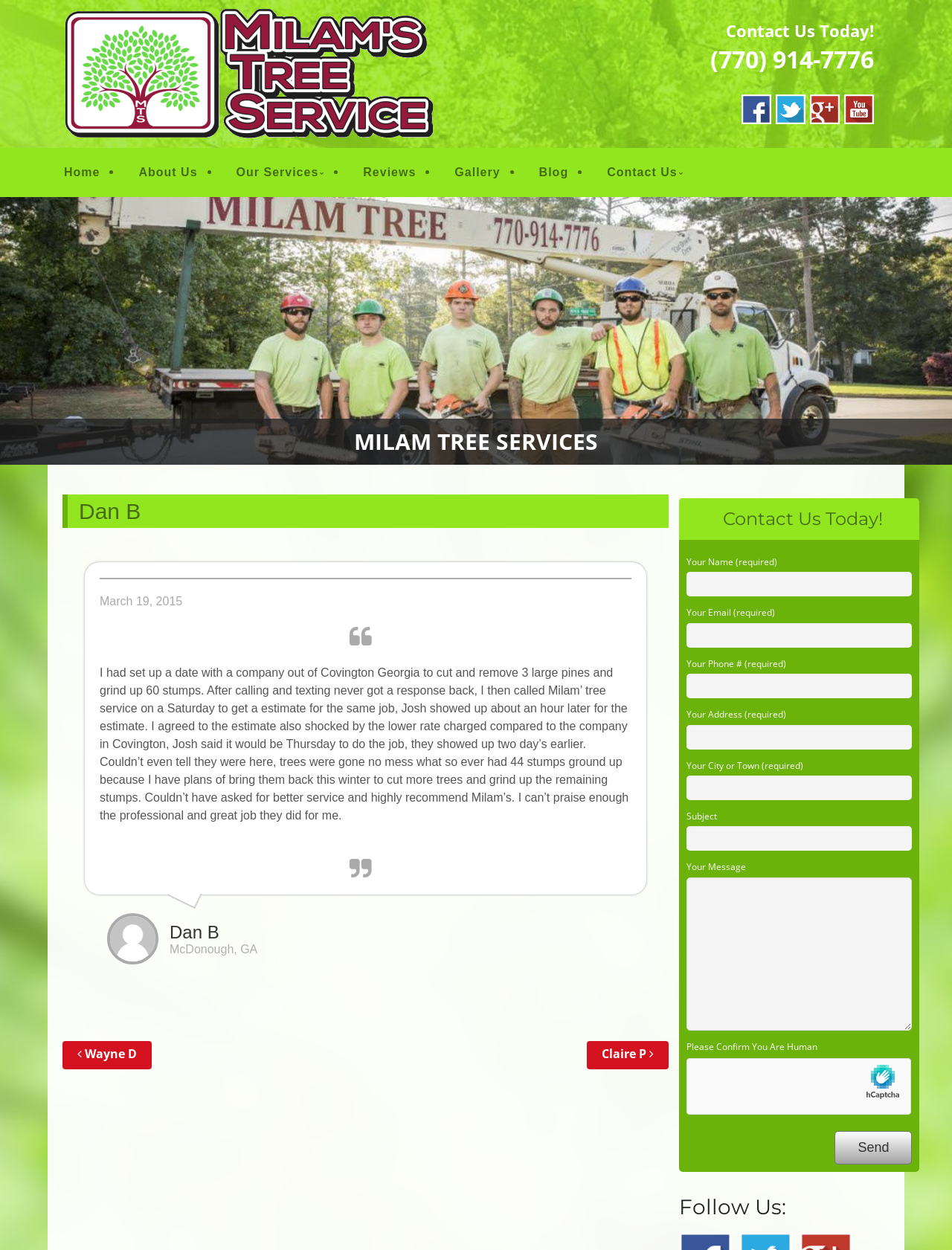Pinpoint the bounding box coordinates of the clickable area necessary to execute the following instruction: "Enter your name in the 'Your Name' input field". The coordinates should be given as four float numbers between 0 and 1, namely [left, top, right, bottom].

[0.721, 0.458, 0.958, 0.477]